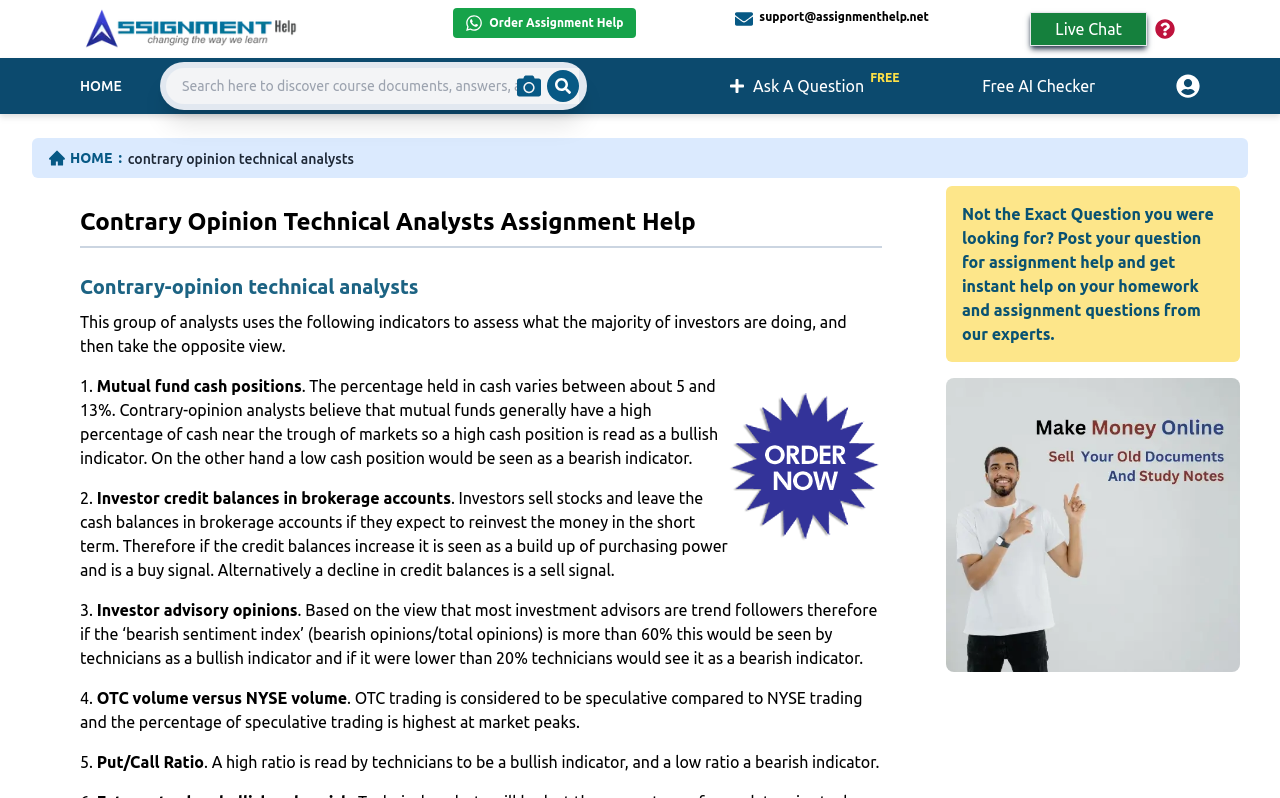Reply to the question with a brief word or phrase: How many indicators are mentioned on the webpage for assessing market trends?

5